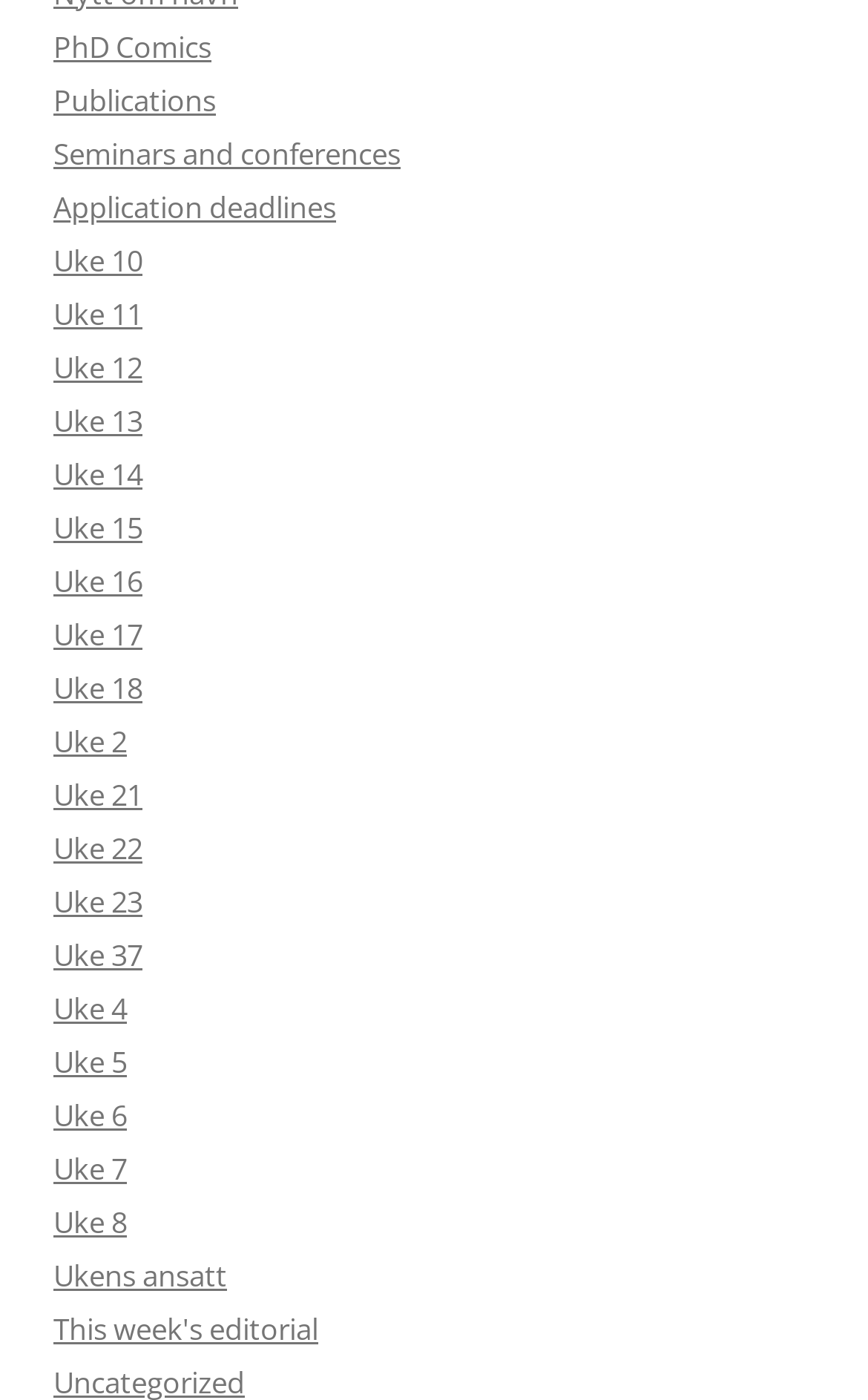Find the bounding box coordinates of the element to click in order to complete the given instruction: "Go to Uke 10."

[0.062, 0.171, 0.164, 0.2]